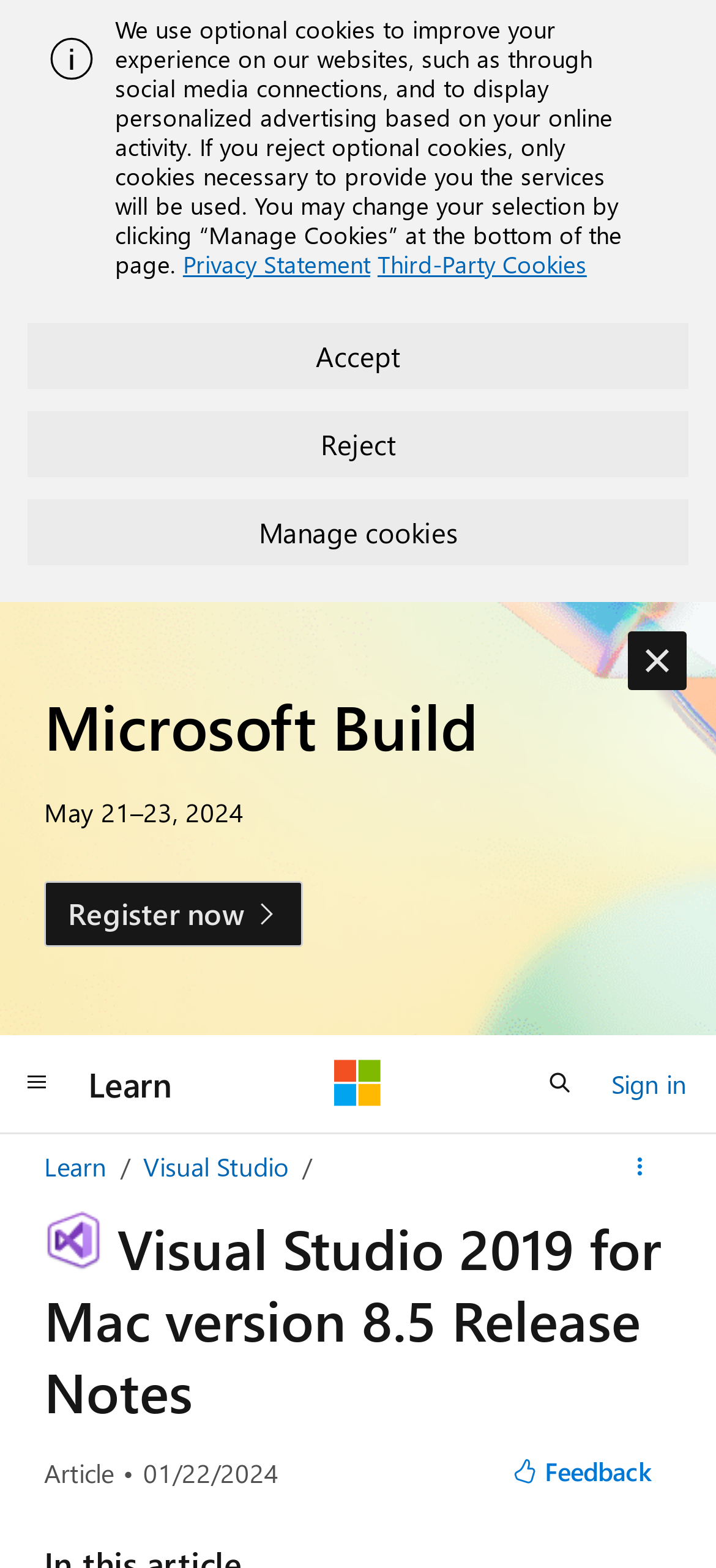Pinpoint the bounding box coordinates of the area that should be clicked to complete the following instruction: "View Visual Studio 2019 for Mac version 8.5 Release Notes". The coordinates must be given as four float numbers between 0 and 1, i.e., [left, top, right, bottom].

[0.062, 0.772, 0.938, 0.911]